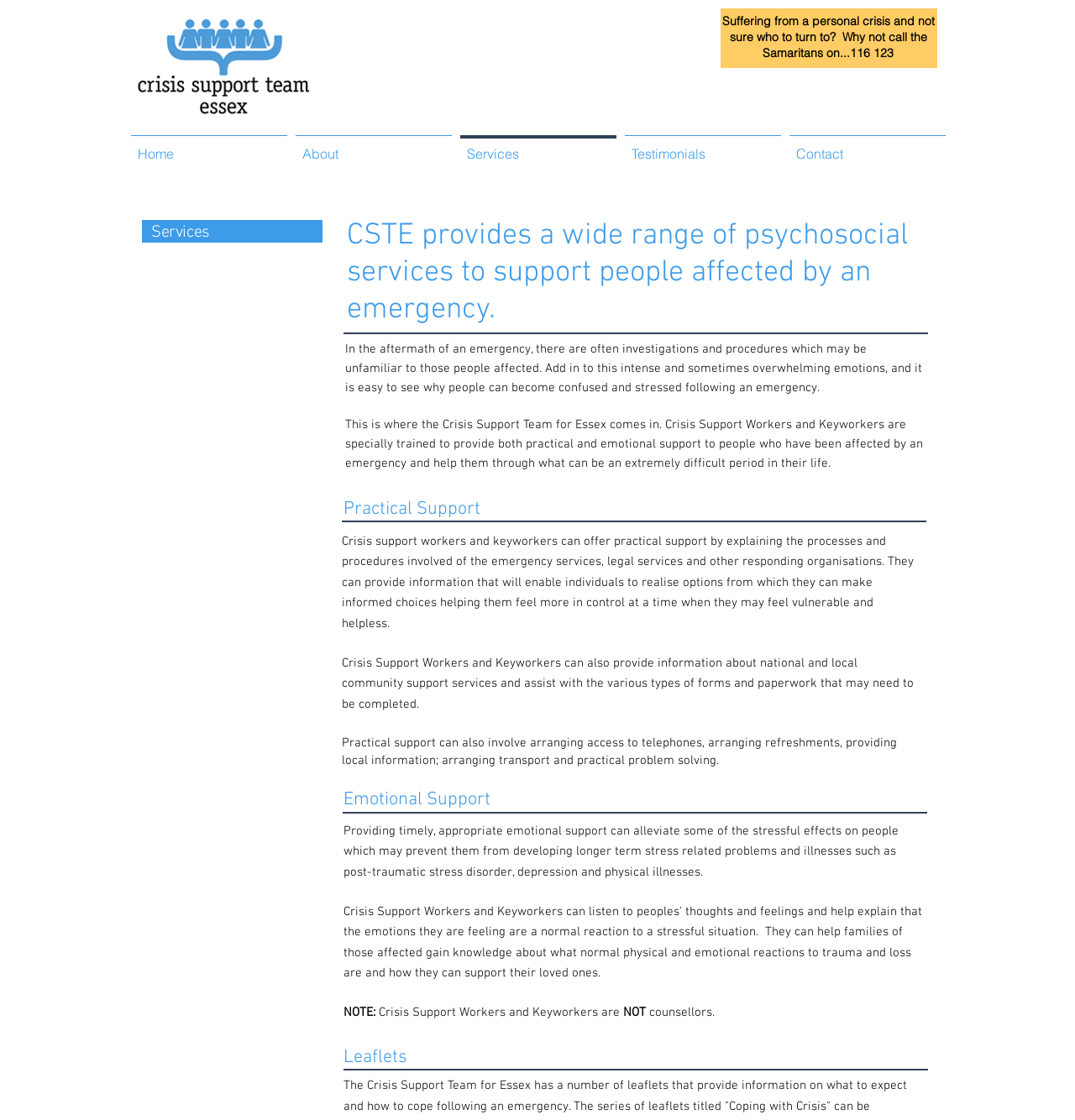Give a complete and precise description of the webpage's appearance.

The webpage is about the services provided by CSTE, specifically focusing on psychosocial support for people affected by emergencies. At the top left corner, there is a link to an unknown page. Below it, there is a navigation menu with links to different sections of the website, including Home, About, Services, Testimonials, and Contact.

The main content of the page is divided into three sections: Services, Practical Support, and Emotional Support. The Services section has a heading that reads "CSTE provides a wide range of psychosocial services to support people affected by an emergency." Below it, there is a paragraph of text explaining the importance of support during emergency situations.

The Practical Support section has a heading and several paragraphs of text describing the types of support provided, including explaining procedures, providing information, and assisting with paperwork. This section also mentions that crisis support workers and keyworkers can arrange access to telephones, refreshments, and transport, as well as provide local information.

The Emotional Support section has a heading and several paragraphs of text explaining the importance of timely emotional support in preventing long-term stress-related problems. There is also a note at the bottom of this section clarifying that crisis support workers and keyworkers are not counsellors.

On the right side of the page, there is a link to the Samaritans helpline with a phone number. Above it, there is a static text encouraging people to call the Samaritans if they are suffering from a personal crisis.